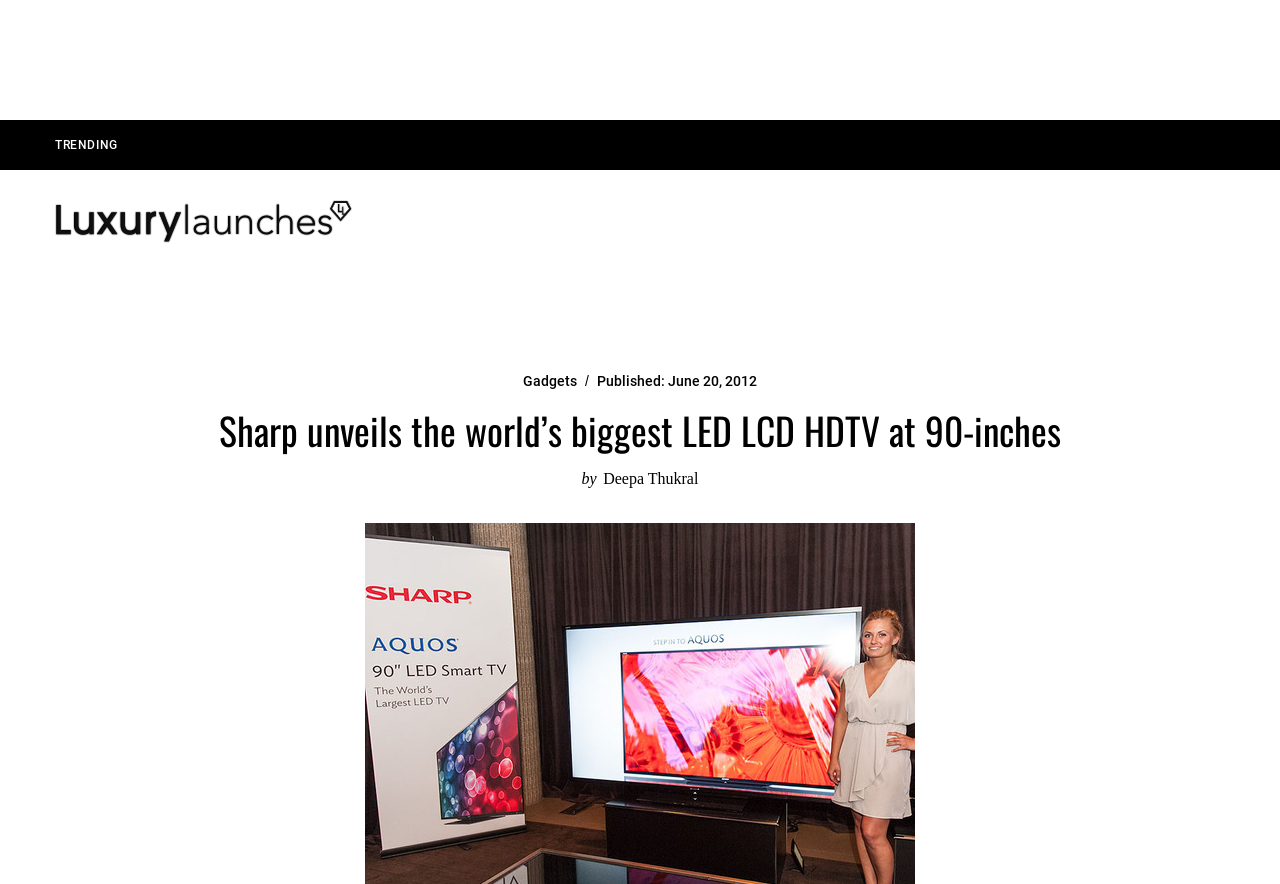Respond to the question below with a single word or phrase: What is the main topic of the article?

Sharp's 90-inch LED LCD HDTV